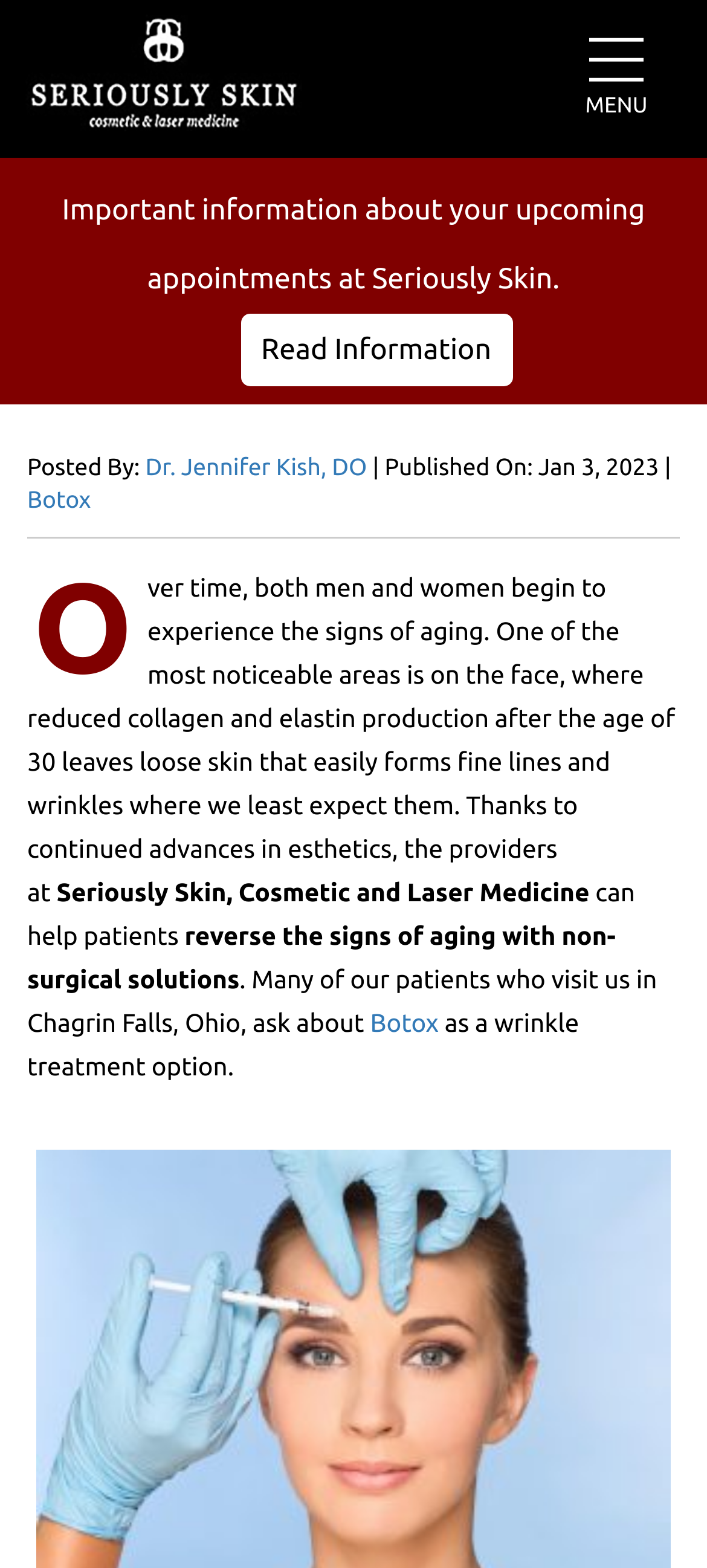Determine the bounding box coordinates for the HTML element described here: "Halo By Sciton".

[0.0, 0.472, 0.8, 0.53]